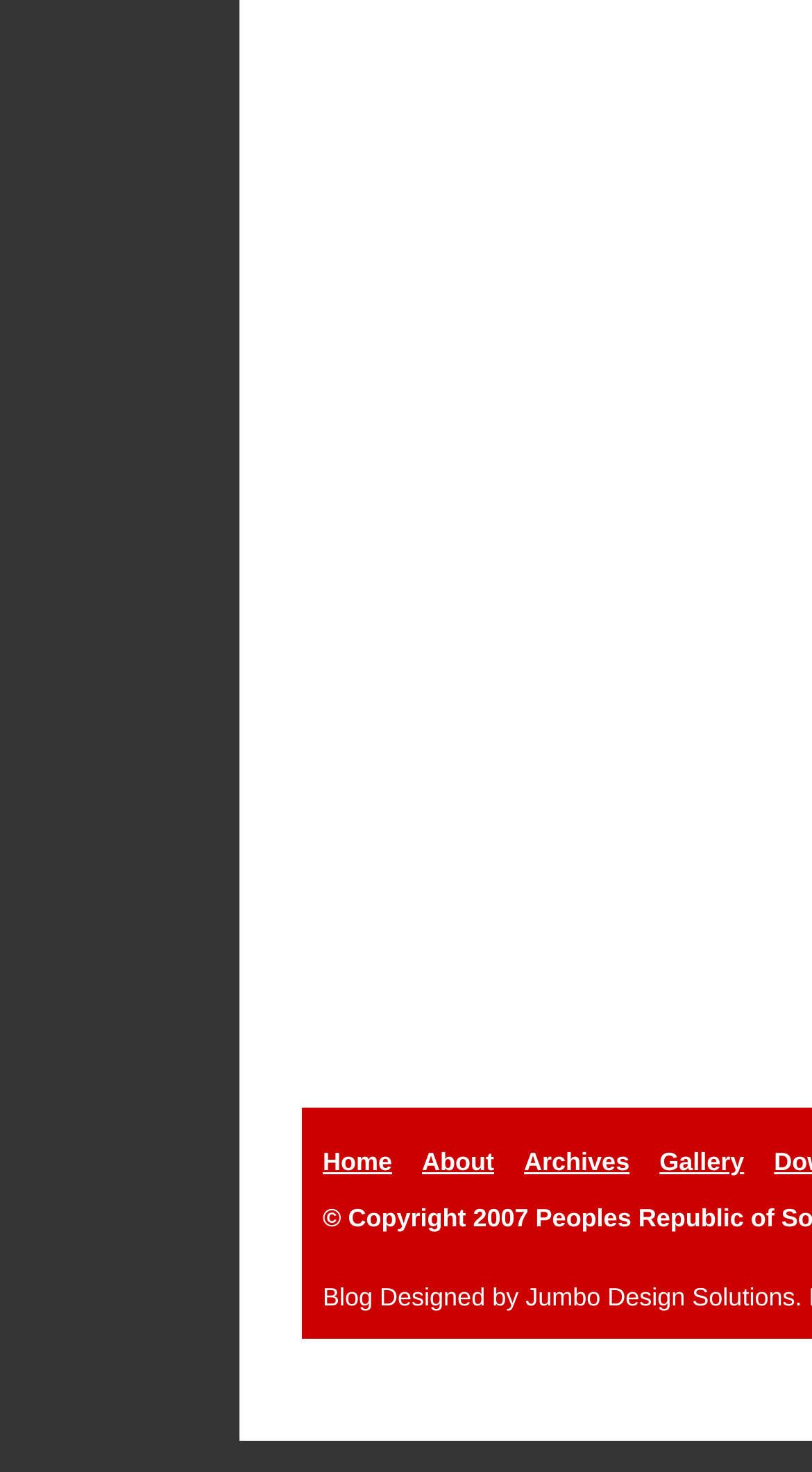Bounding box coordinates should be in the format (top-left x, top-left y, bottom-right x, bottom-right y) and all values should be floating point numbers between 0 and 1. Determine the bounding box coordinate for the UI element described as: Gallery

[0.812, 0.779, 0.917, 0.799]